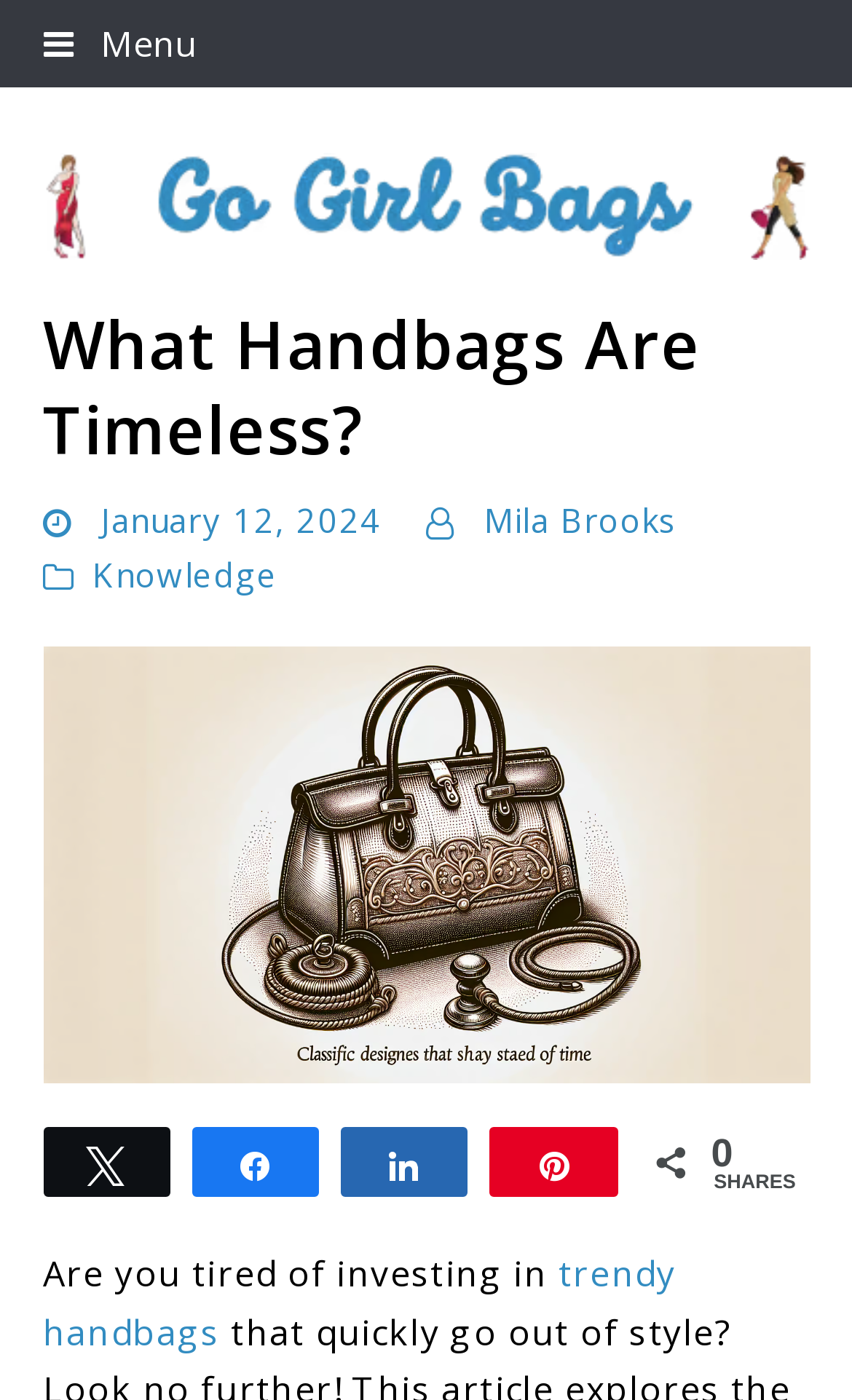Determine the bounding box coordinates of the target area to click to execute the following instruction: "Visit the Go Girl Bags homepage."

[0.0, 0.257, 0.332, 0.299]